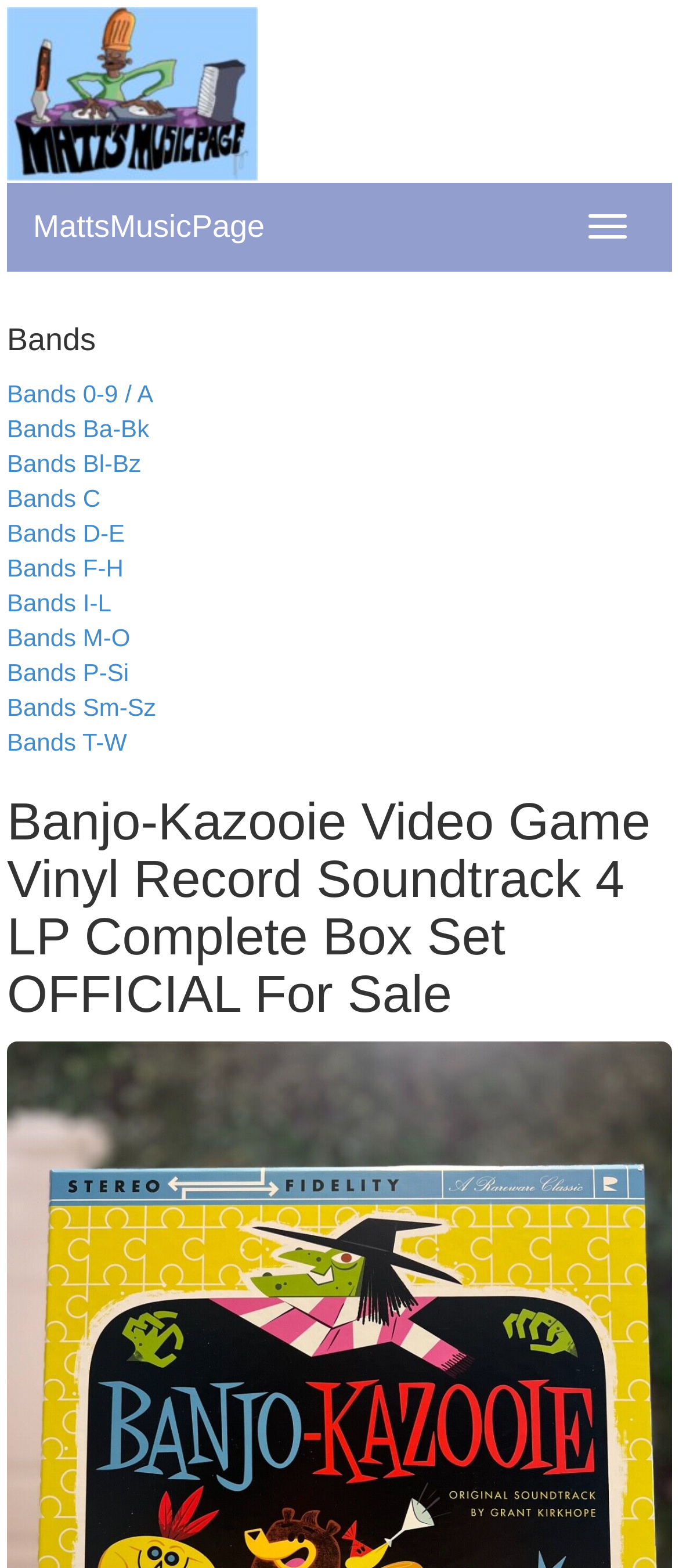Using the provided element description: "MattsMusicPage", determine the bounding box coordinates of the corresponding UI element in the screenshot.

[0.01, 0.117, 0.428, 0.172]